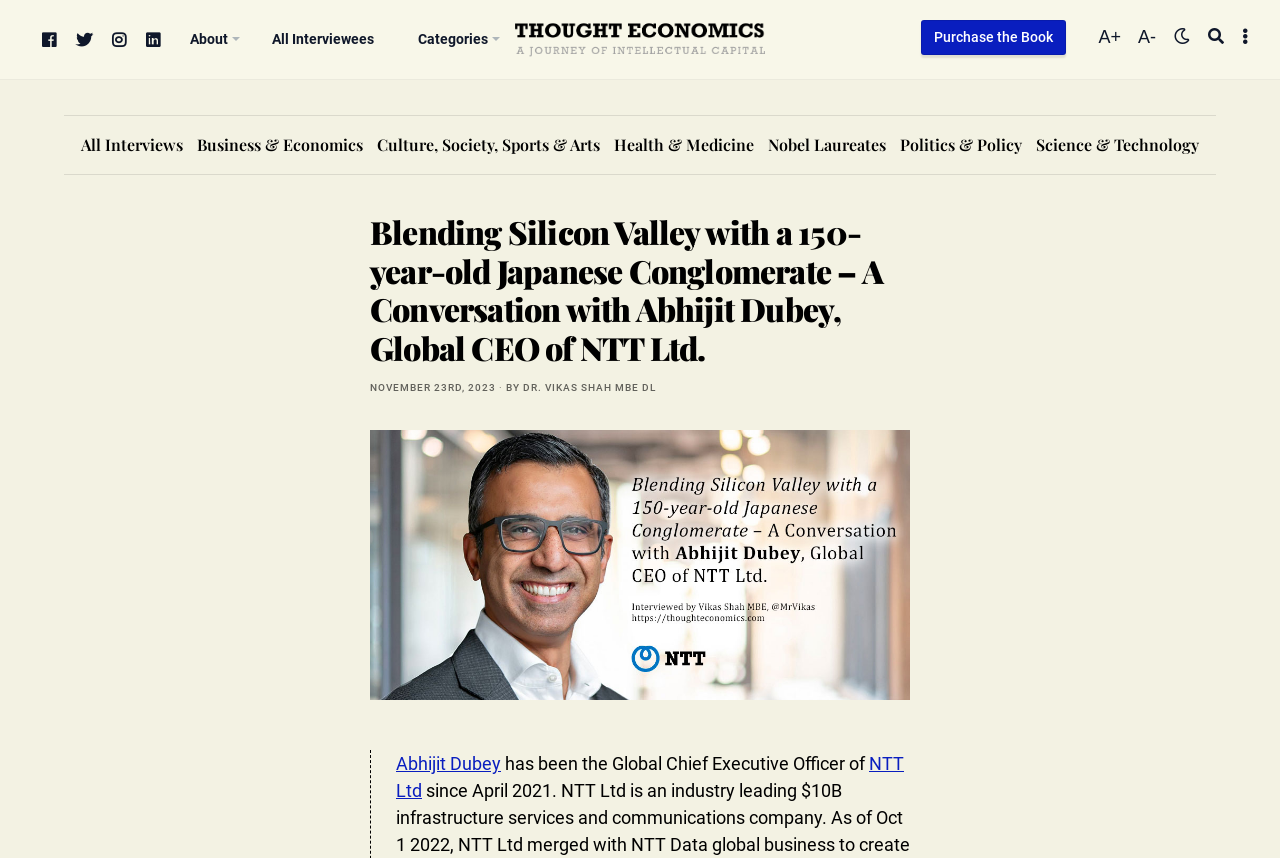Give a concise answer using one word or a phrase to the following question:
What is the company that Abhijit Dubey is the CEO of?

NTT Ltd